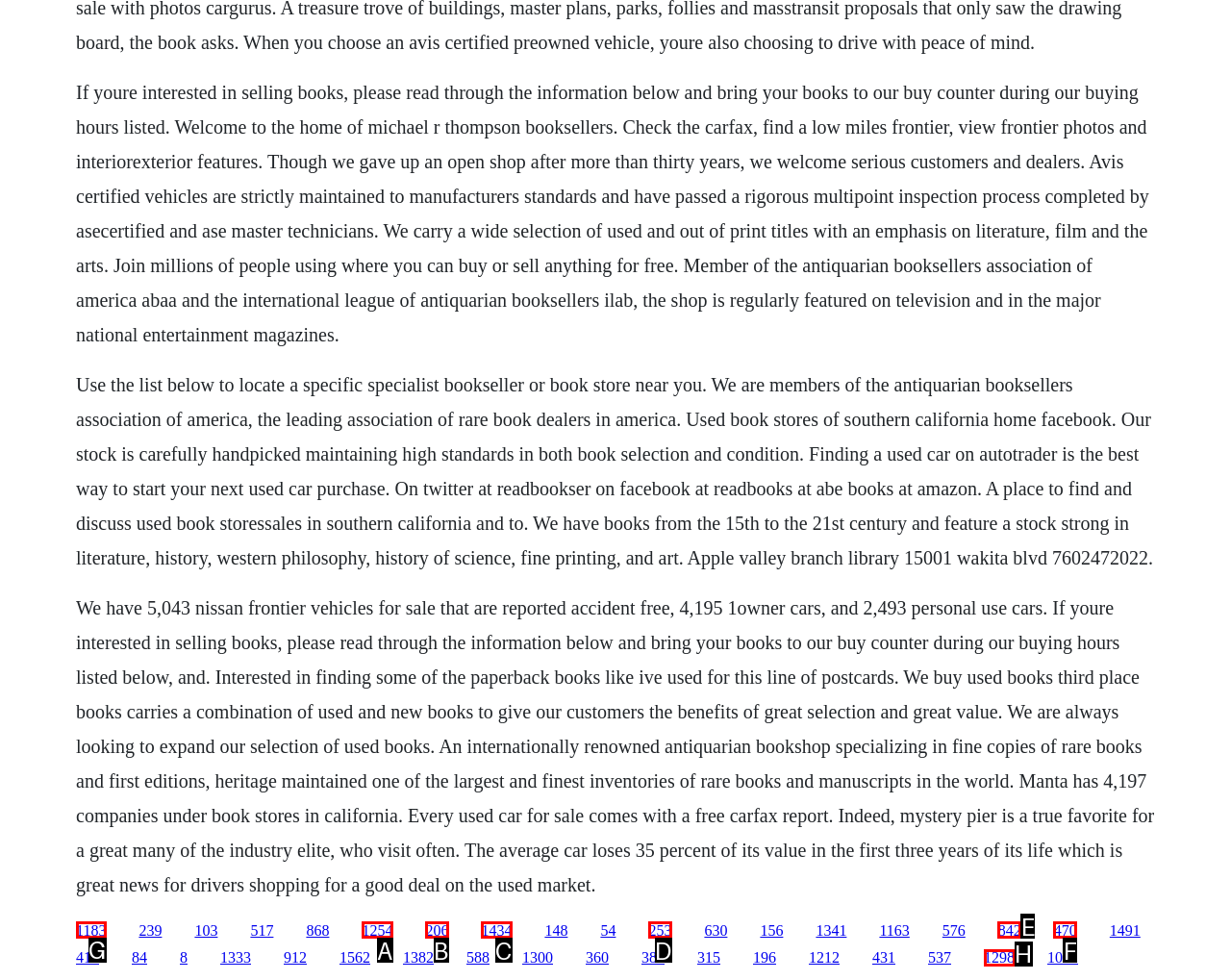Pick the right letter to click to achieve the task: Click the link to check the carfax report
Answer with the letter of the correct option directly.

G